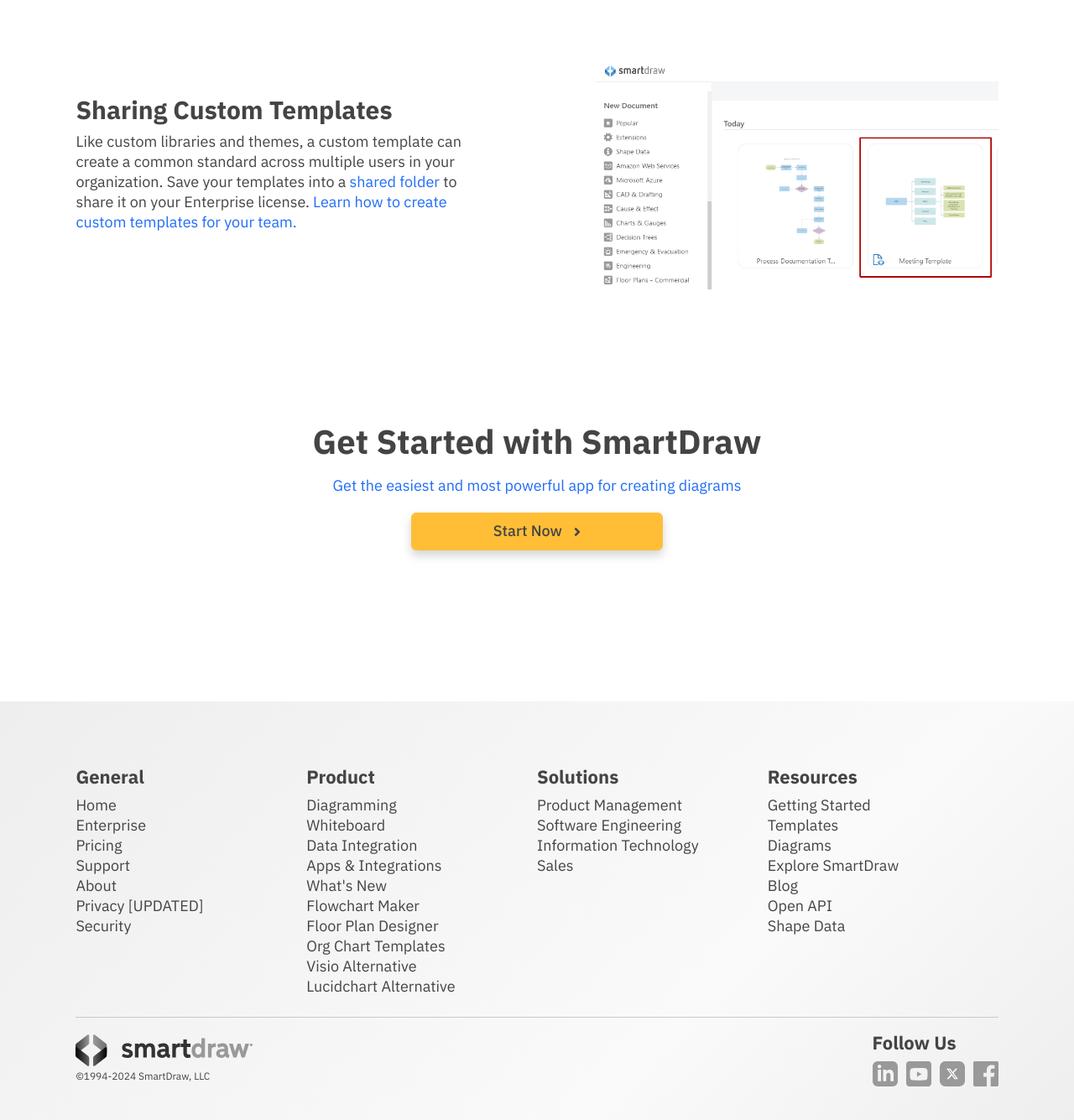Point out the bounding box coordinates of the section to click in order to follow this instruction: "Go to Home page".

[0.071, 0.71, 0.108, 0.727]